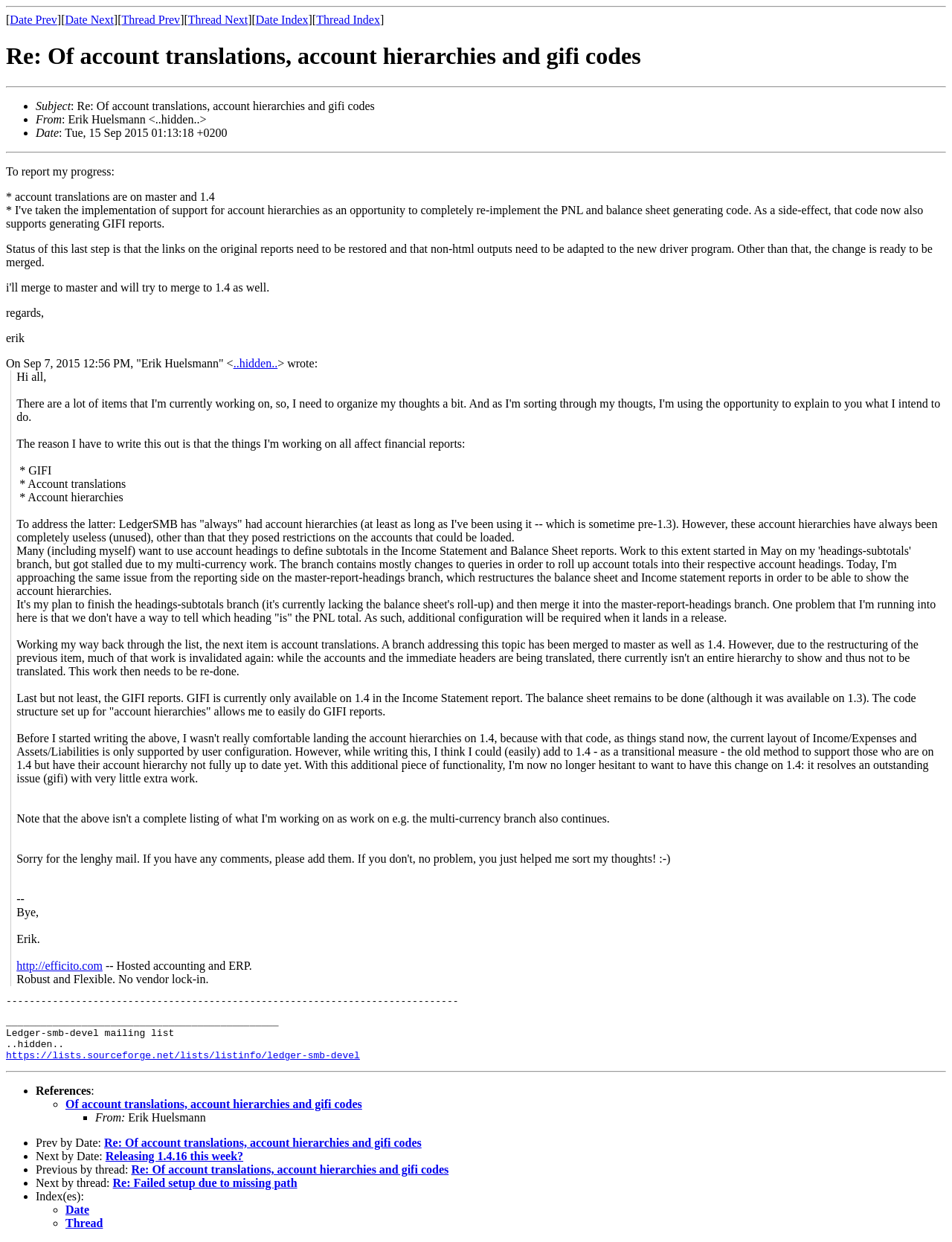Illustrate the webpage thoroughly, mentioning all important details.

This webpage appears to be an email thread discussion about account translations, account hierarchies, and GIFI codes. At the top, there are several links to navigate through the thread, including "Date Prev", "Date Next", "Thread Prev", and "Thread Next". Below these links, there is a horizontal separator.

The main content of the page is divided into two sections. The first section contains the email header information, including the subject, from, and date. The subject is "Re: Of account translations, account hierarchies and gifi codes". Below this, there is a list of details, including the sender's name and email address.

The second section is the email body, which contains a discussion about the progress of account translations, account hierarchies, and GIFI codes. The text is divided into paragraphs, with some paragraphs indented to indicate a quote from a previous email. There are also some links and a blockquote section.

At the bottom of the page, there are several horizontal separators, followed by a section with links to navigate through the thread, including "References", "Prev by Date", "Next by Date", "Previous by thread", "Next by thread", and "Index(es)".